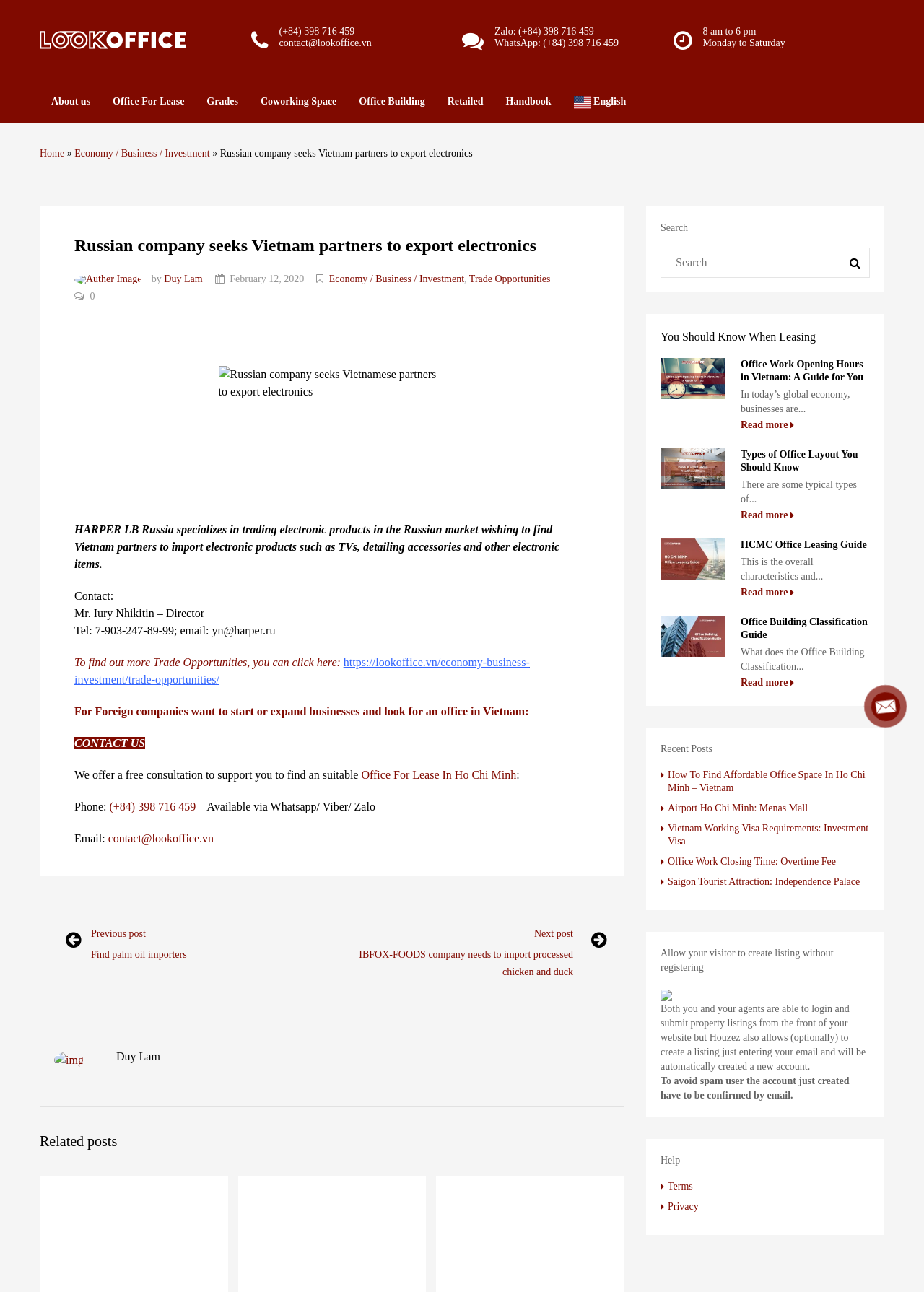What is the contact email of the office?
Look at the screenshot and provide an in-depth answer.

The contact email of the office is mentioned at the top of the webpage as contact@lookoffice.vn, which can be used to reach out to the office for any inquiries or services.